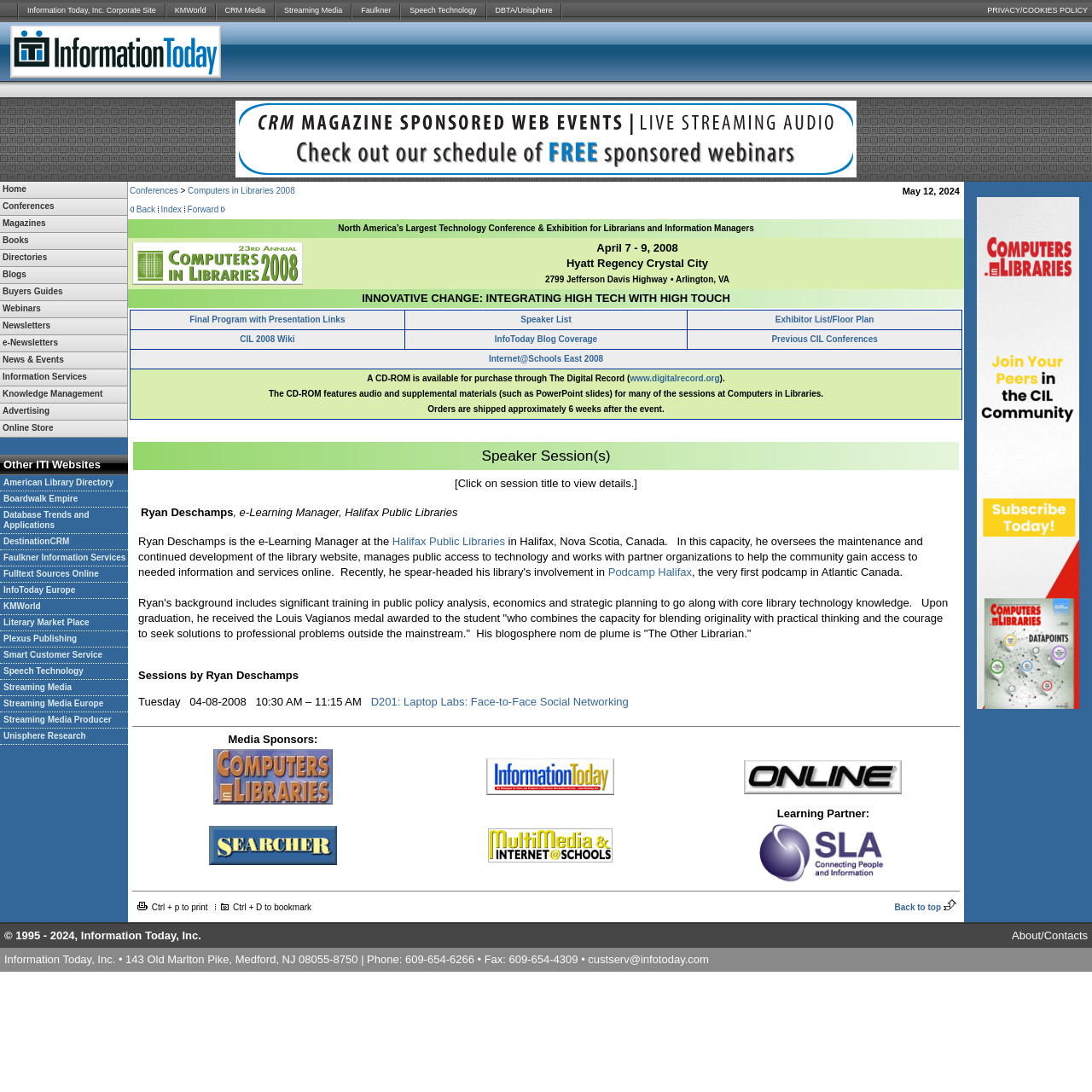Please identify the bounding box coordinates of the clickable area that will allow you to execute the instruction: "Click PRIVACY/COOKIES POLICY".

[0.871, 0.0, 1.0, 0.02]